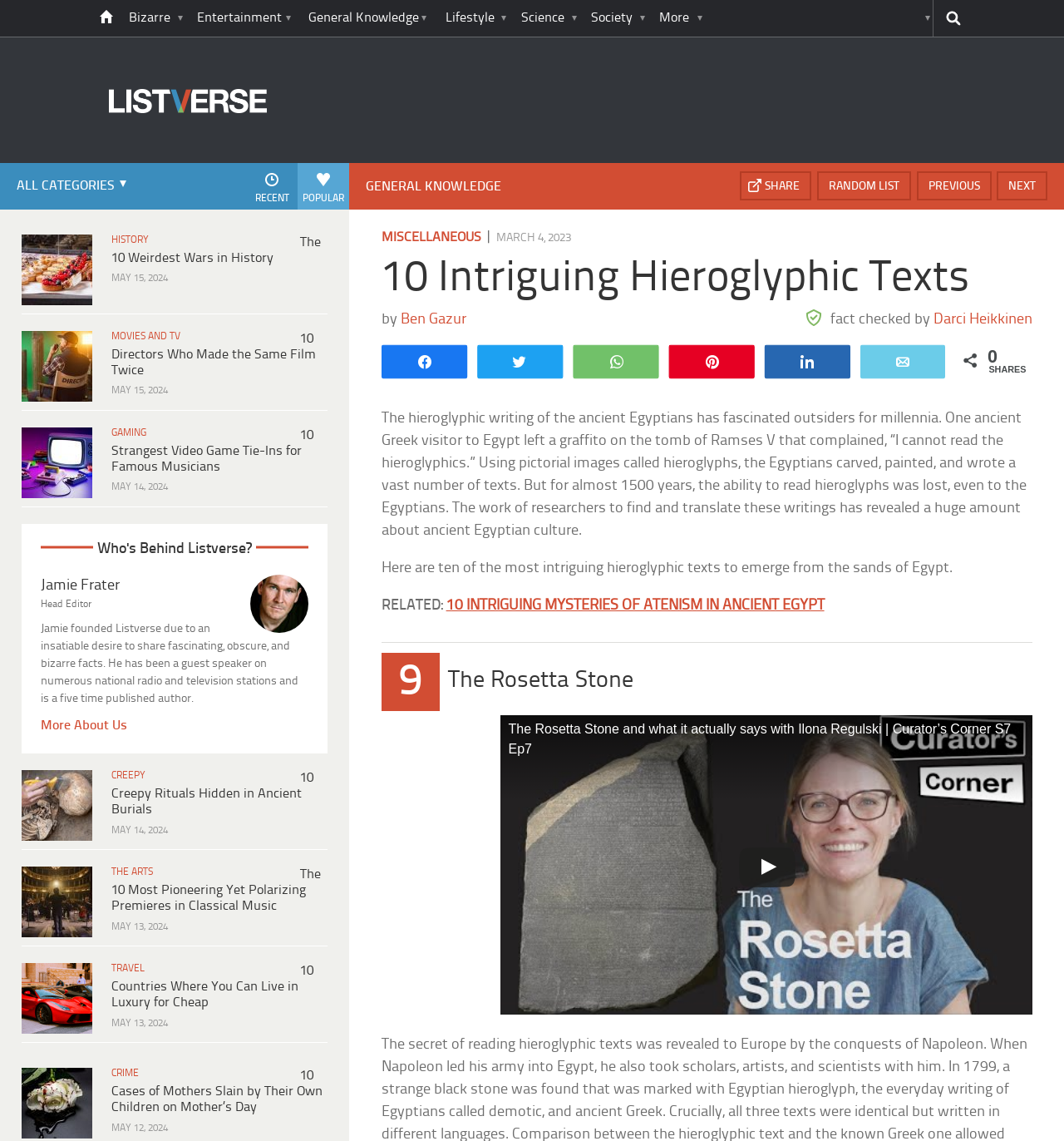Please specify the bounding box coordinates of the area that should be clicked to accomplish the following instruction: "Search this site". The coordinates should consist of four float numbers between 0 and 1, i.e., [left, top, right, bottom].

[0.844, 0.0, 0.882, 0.032]